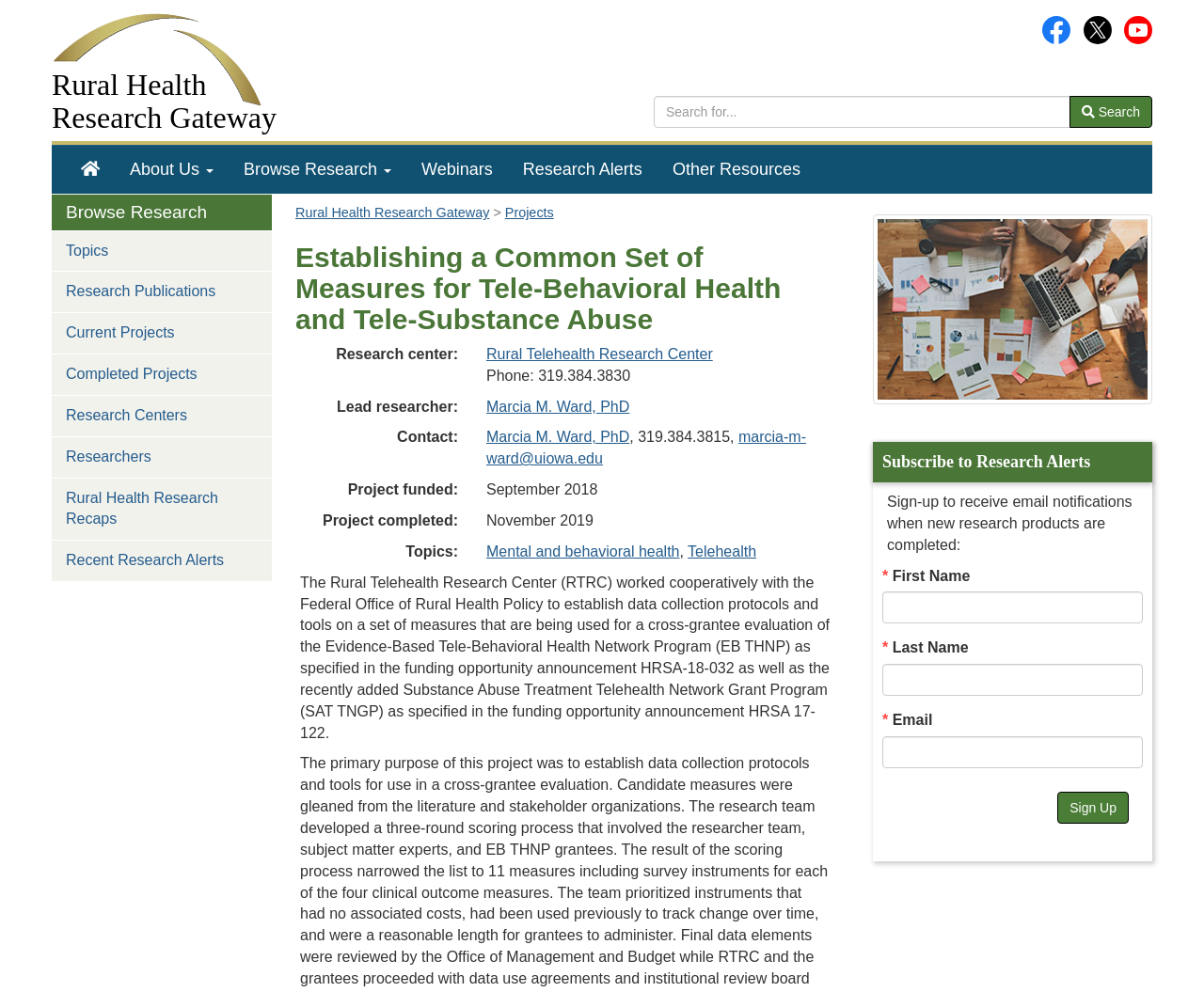Locate the bounding box coordinates of the segment that needs to be clicked to meet this instruction: "Visit the Rural Health Research Gateway".

[0.043, 0.0, 0.52, 0.136]